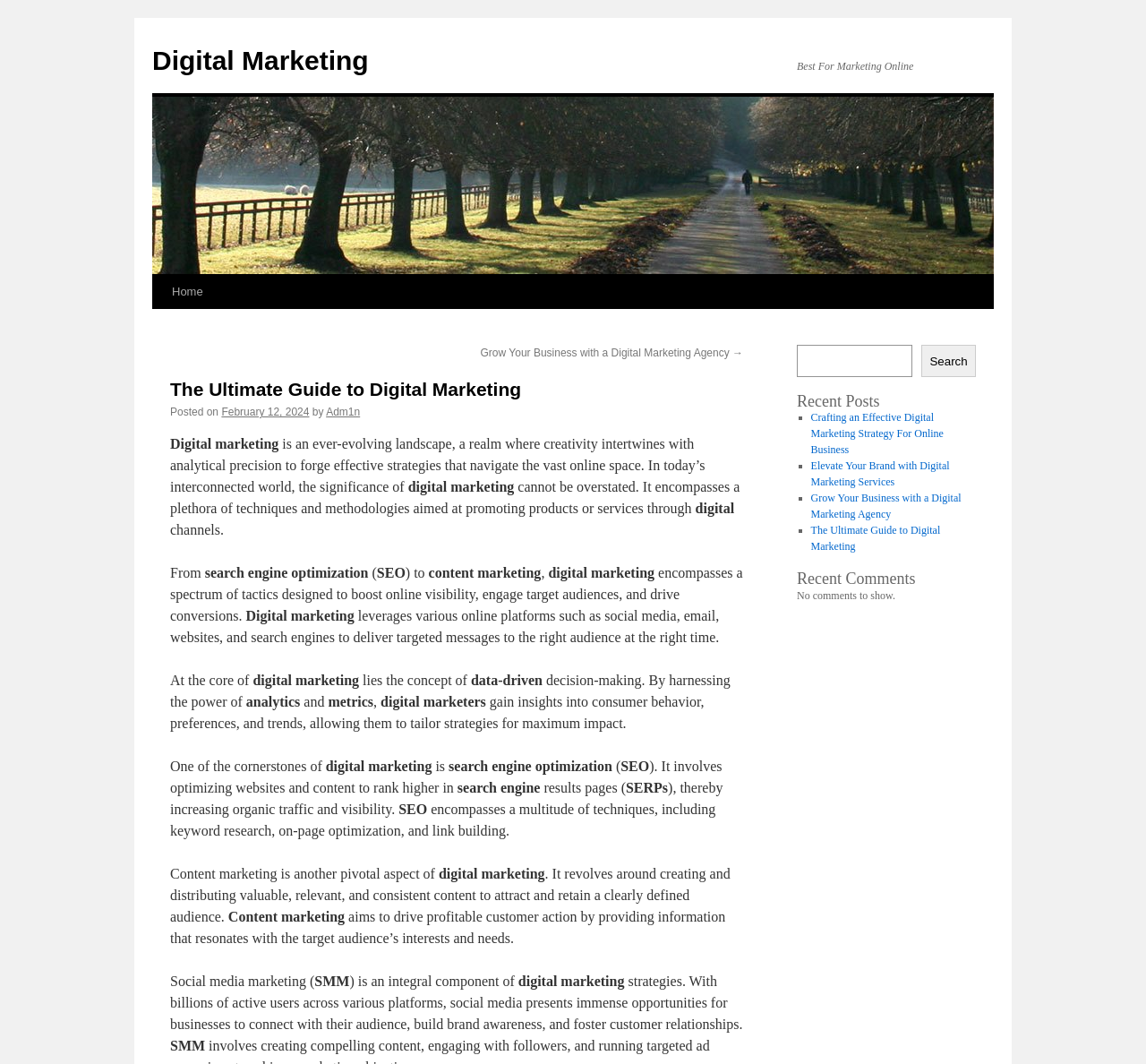Bounding box coordinates are to be given in the format (top-left x, top-left y, bottom-right x, bottom-right y). All values must be floating point numbers between 0 and 1. Provide the bounding box coordinate for the UI element described as: Search

[0.804, 0.324, 0.852, 0.354]